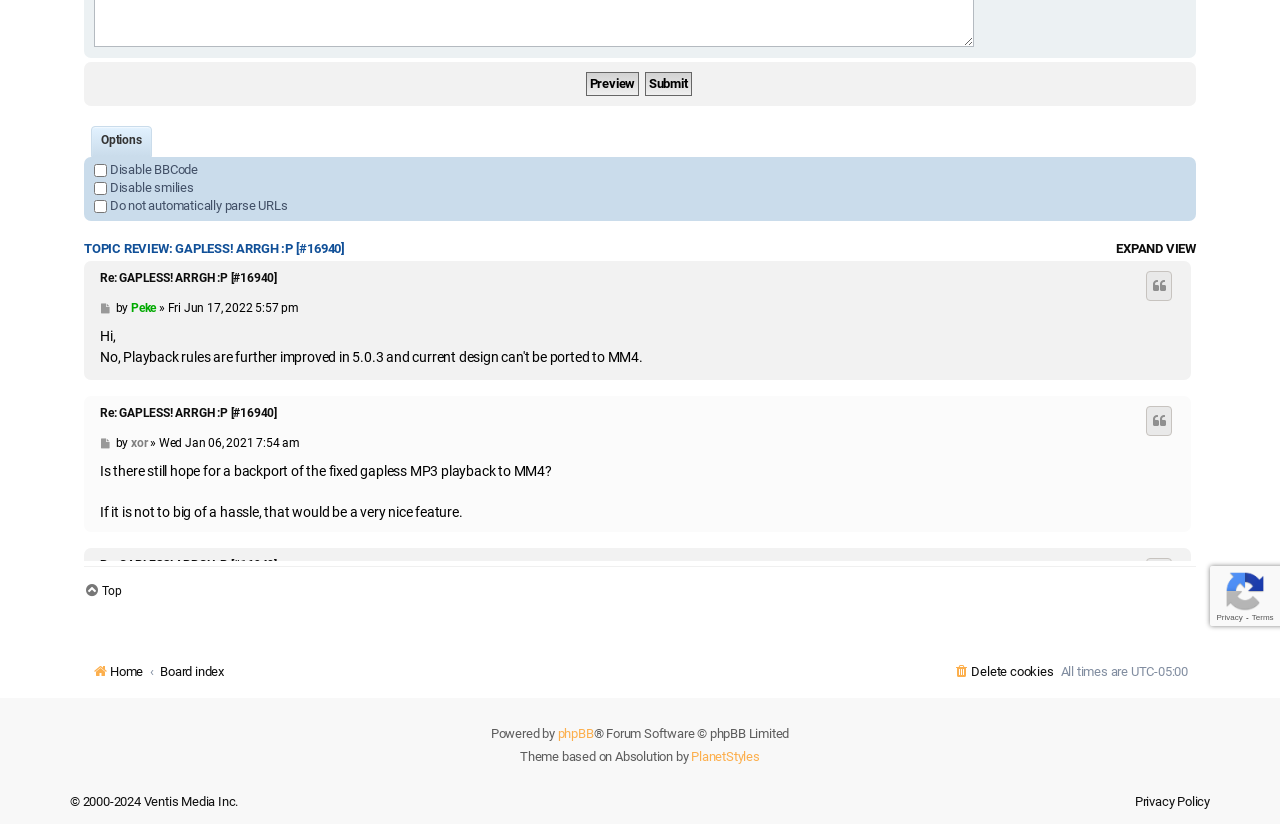Find the bounding box coordinates for the UI element that matches this description: "phpBB".

[0.436, 0.876, 0.464, 0.905]